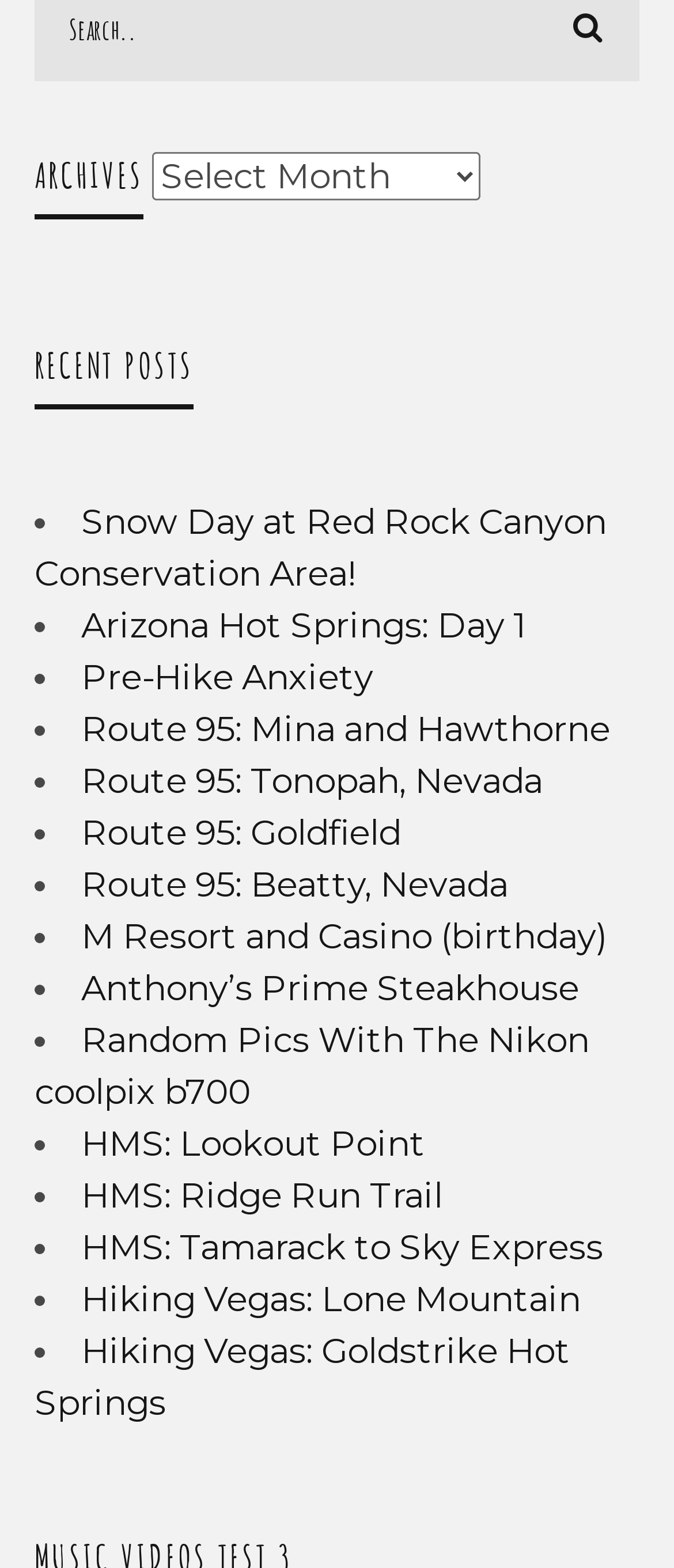Answer the question using only one word or a concise phrase: Is the 'Archives' combobox expanded?

No